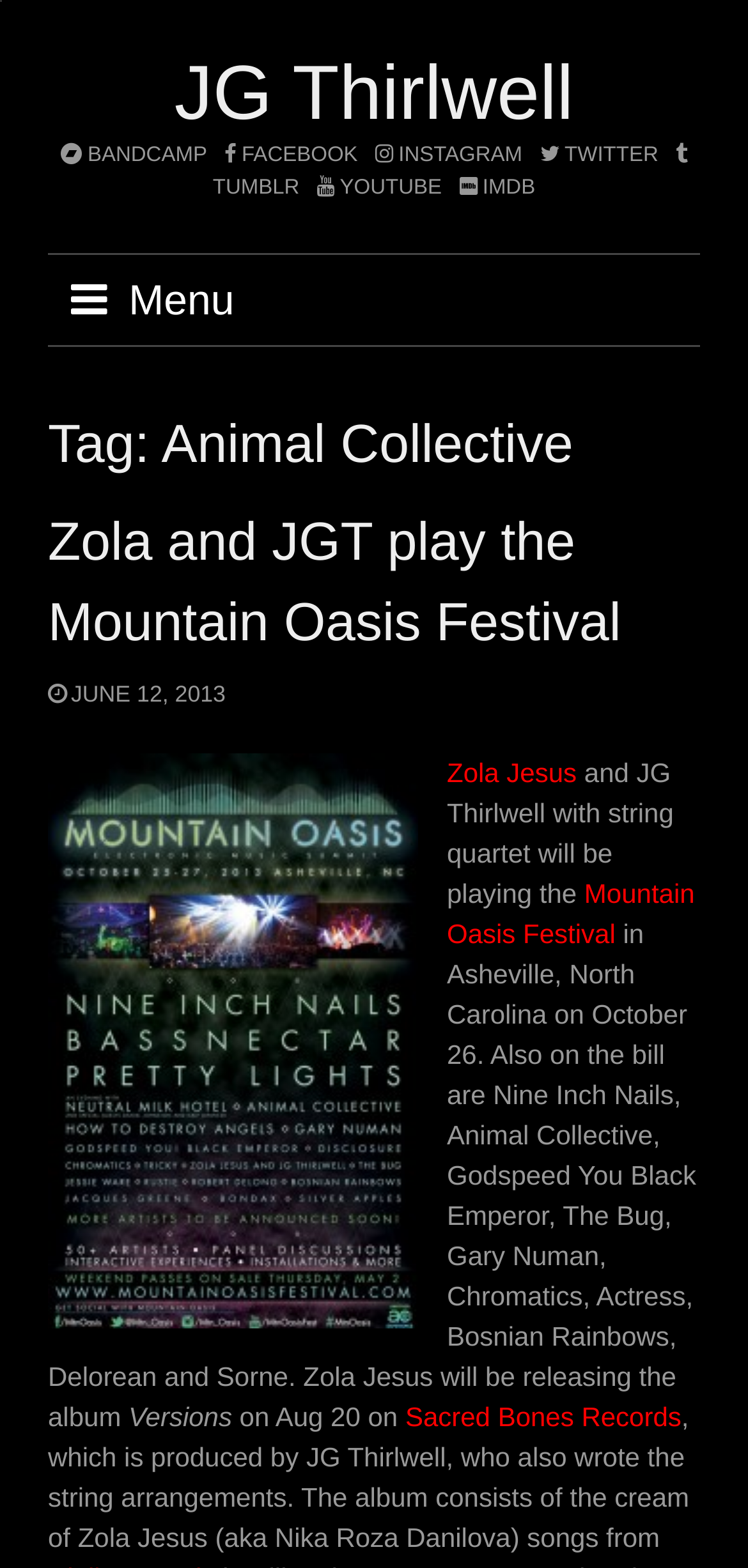Provide a single word or phrase to answer the given question: 
What is the name of the record label?

Sacred Bones Records